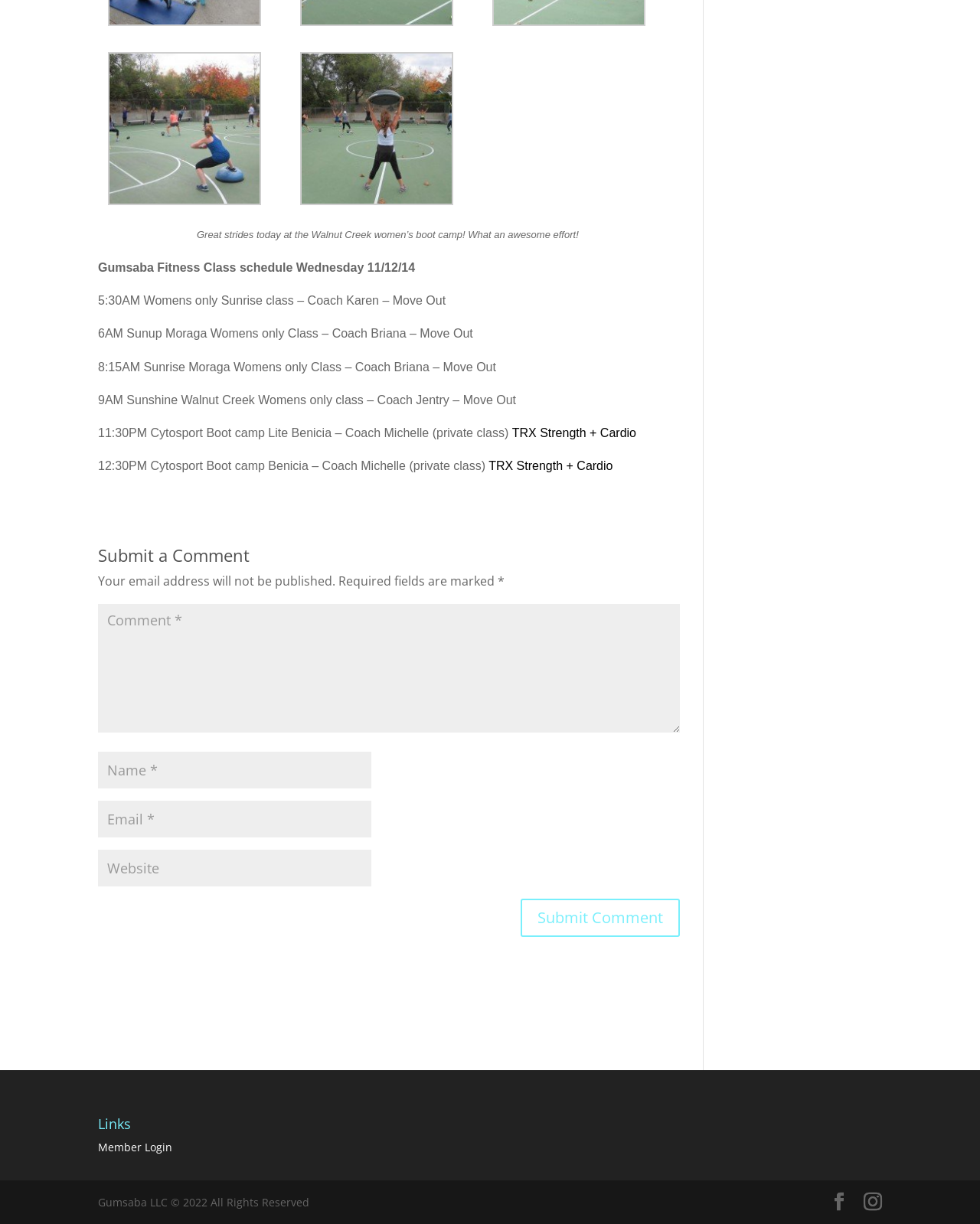Based on the element description: "input value="Email *" aria-describedby="email-notes" name="email"", identify the bounding box coordinates for this UI element. The coordinates must be four float numbers between 0 and 1, listed as [left, top, right, bottom].

[0.1, 0.654, 0.379, 0.684]